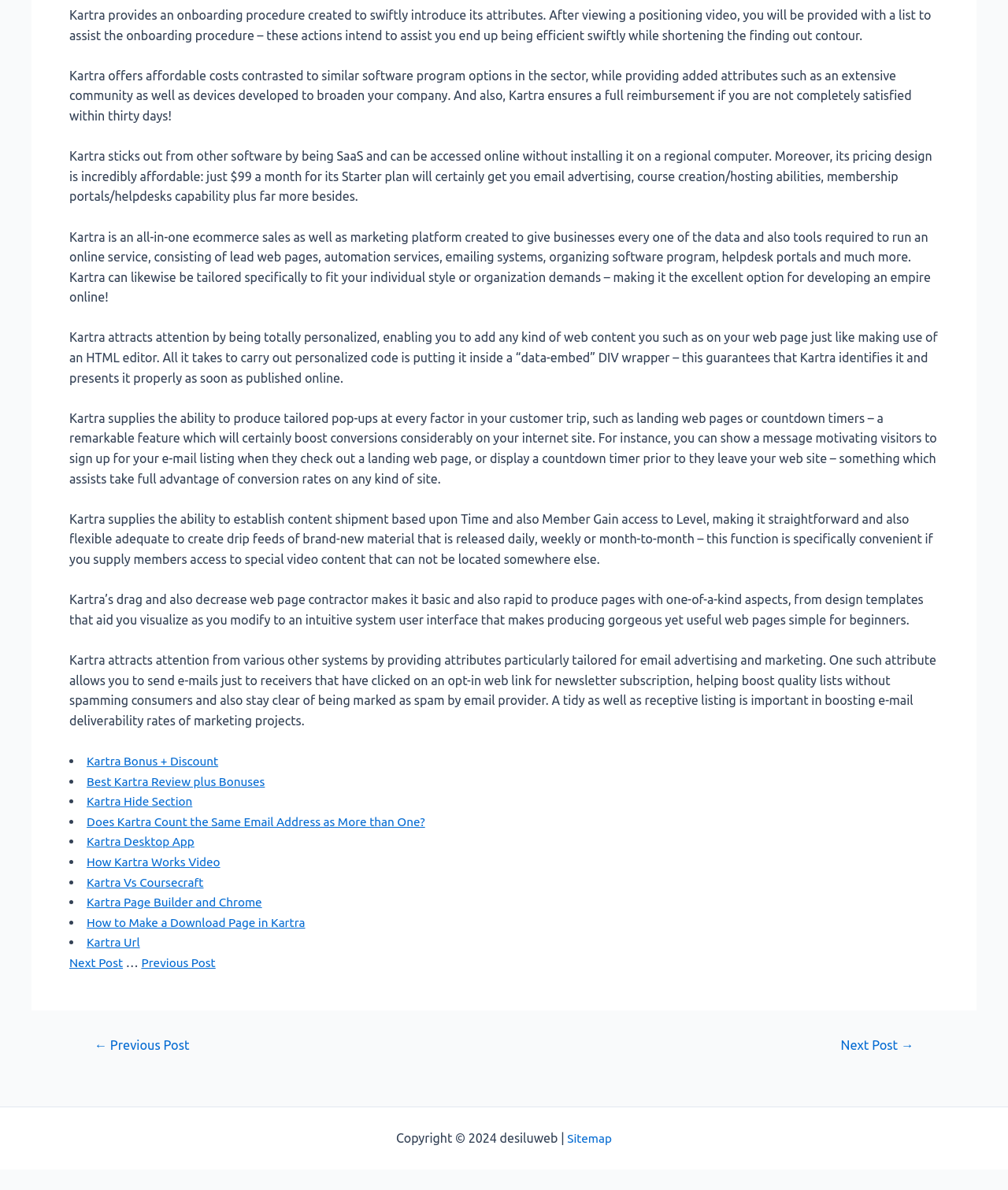Please identify the bounding box coordinates of the clickable area that will fulfill the following instruction: "Go to 'Next Post'". The coordinates should be in the format of four float numbers between 0 and 1, i.e., [left, top, right, bottom].

[0.069, 0.803, 0.124, 0.815]